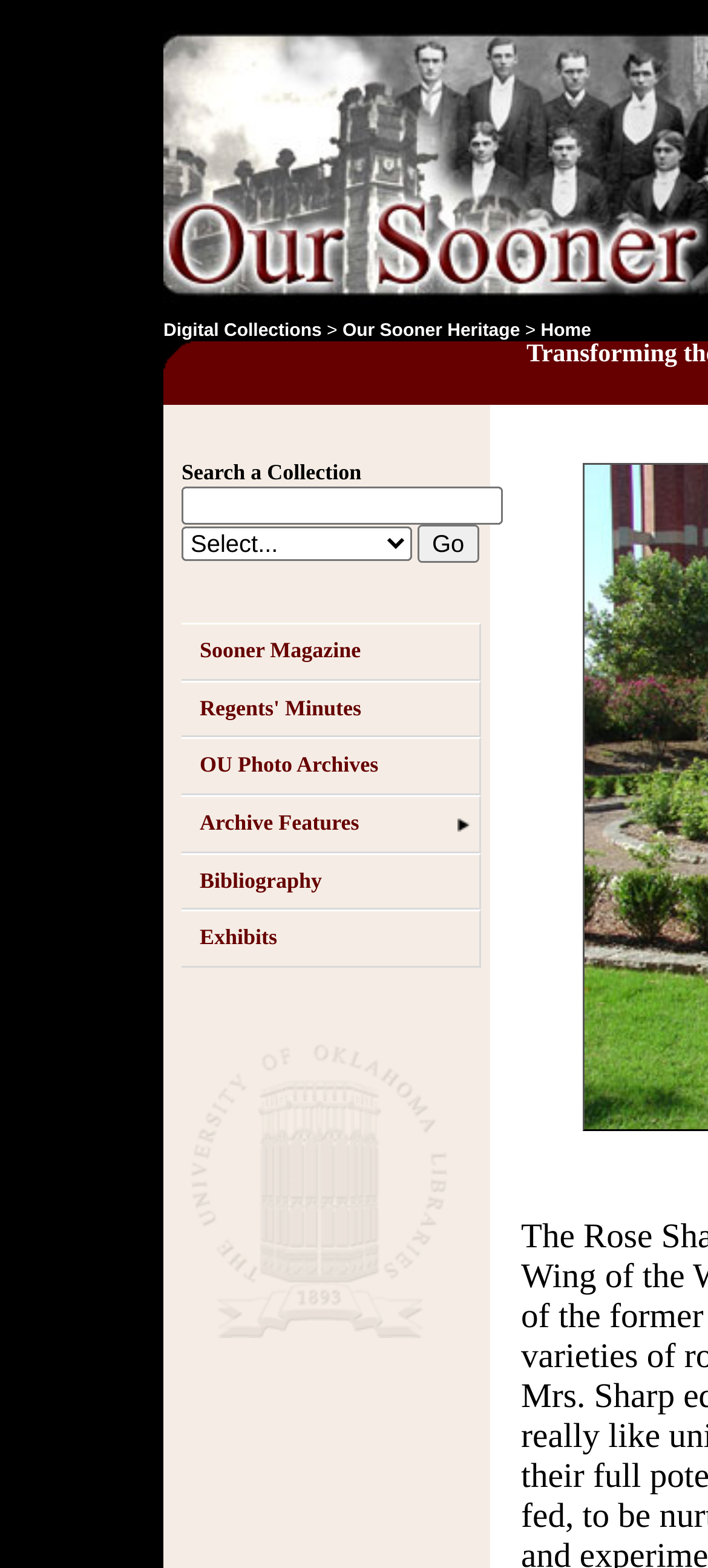Kindly provide the bounding box coordinates of the section you need to click on to fulfill the given instruction: "Go to Sooner Magazine".

[0.256, 0.397, 0.679, 0.434]